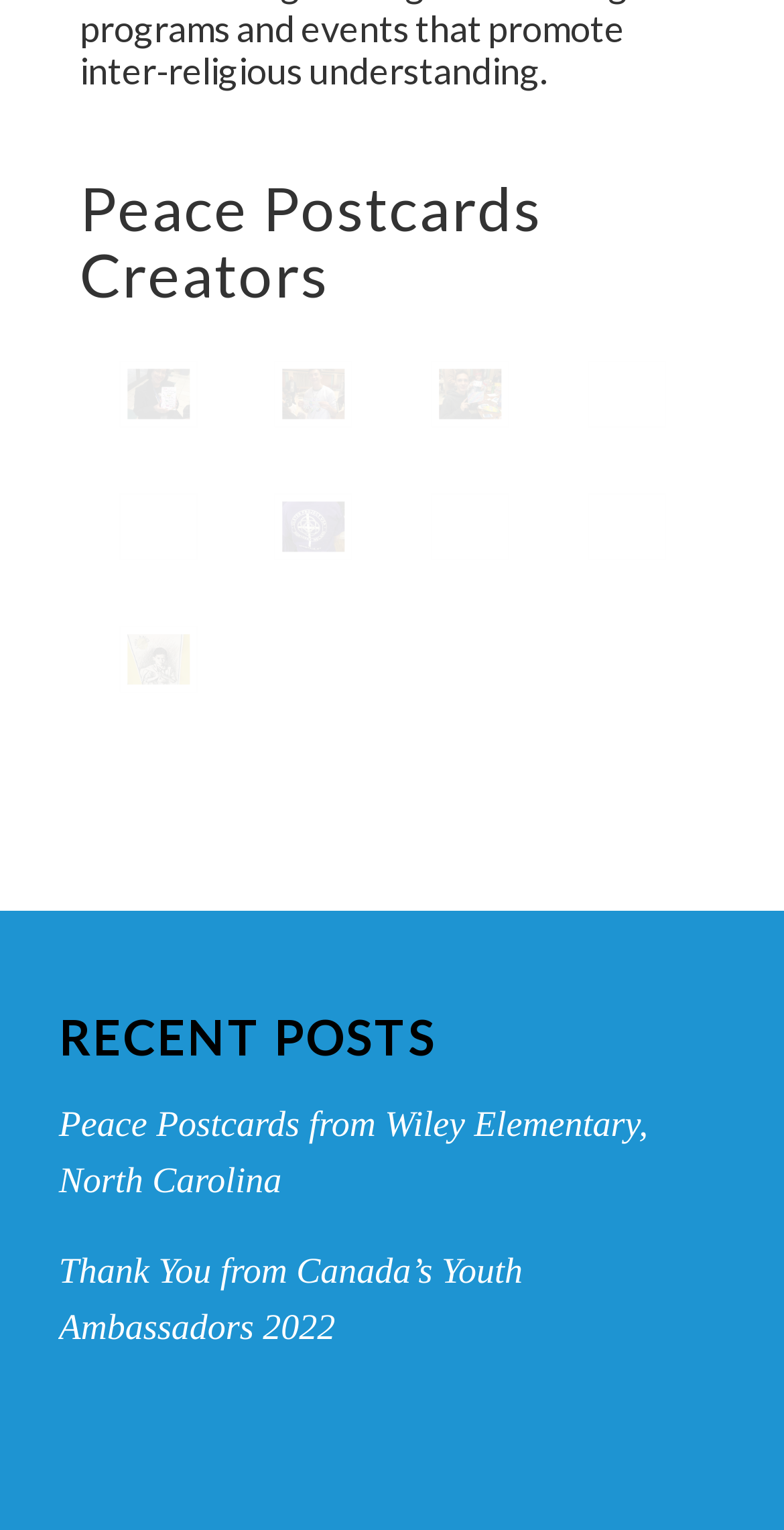Bounding box coordinates are specified in the format (top-left x, top-left y, bottom-right x, bottom-right y). All values are floating point numbers bounded between 0 and 1. Please provide the bounding box coordinate of the region this sentence describes: title="IMG_1766"

[0.5, 0.301, 0.699, 0.388]